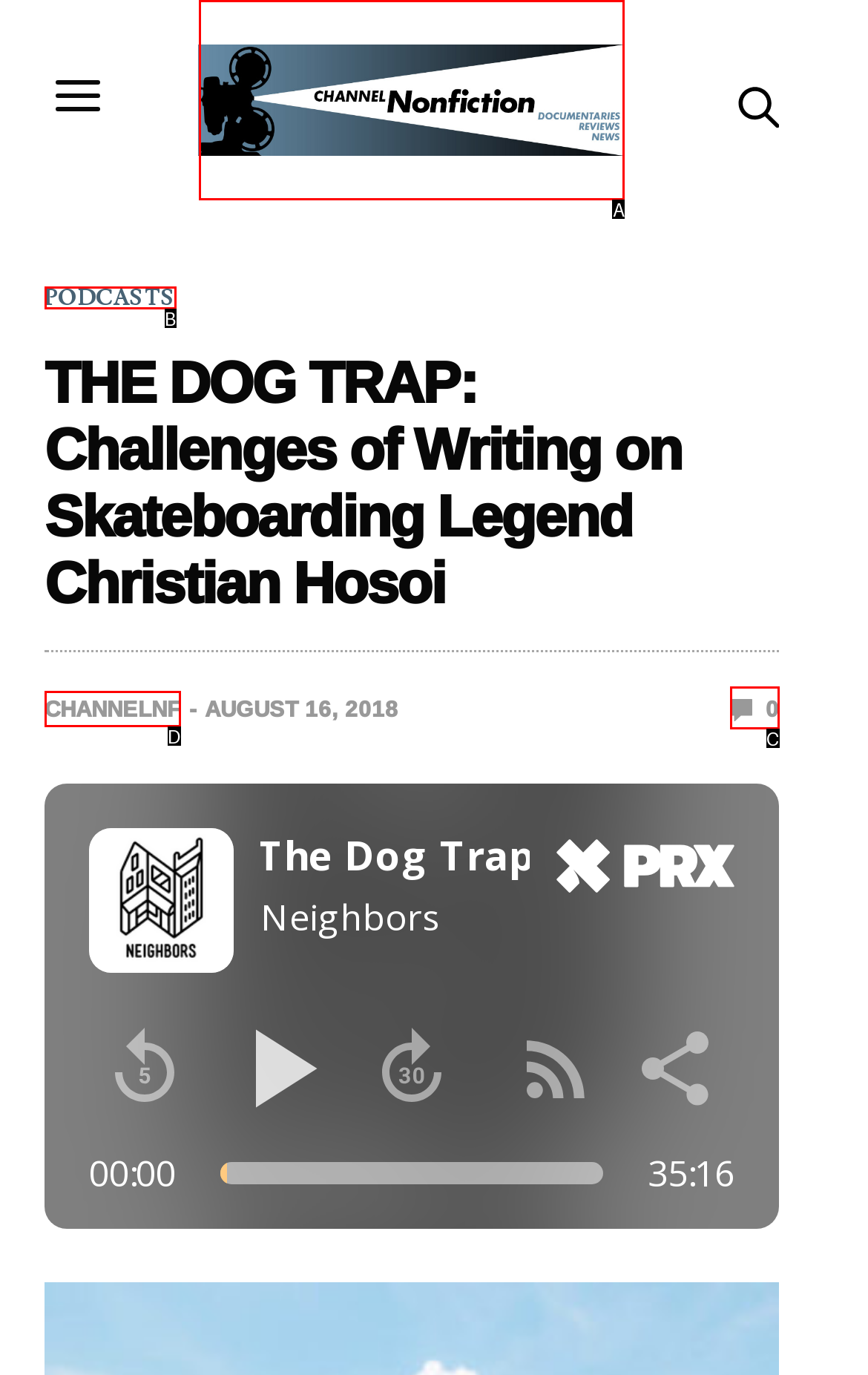Based on the element description: alt="Channel Nonfiction", choose the best matching option. Provide the letter of the option directly.

A